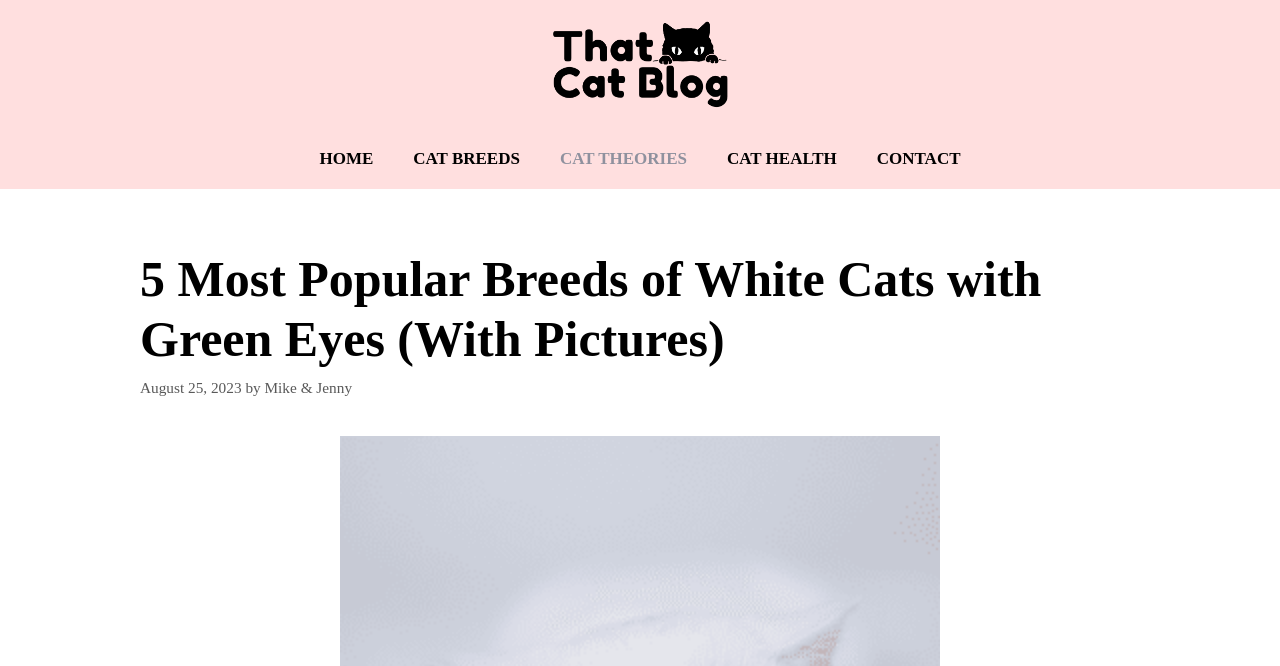Use one word or a short phrase to answer the question provided: 
What is the name of the blog?

ThatCatBlog